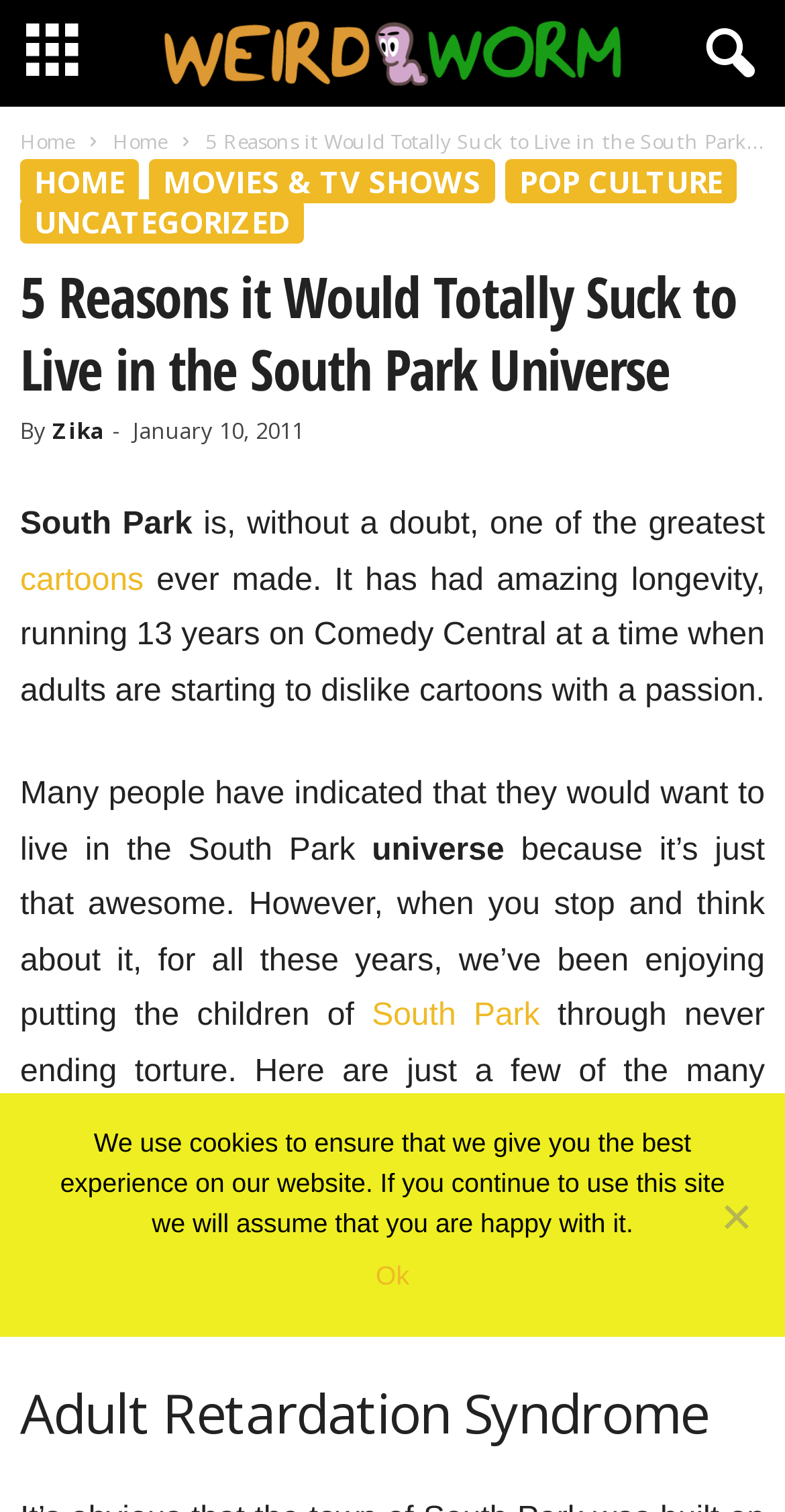Find the bounding box coordinates of the clickable area required to complete the following action: "Click the 'Home' link".

[0.026, 0.084, 0.095, 0.103]